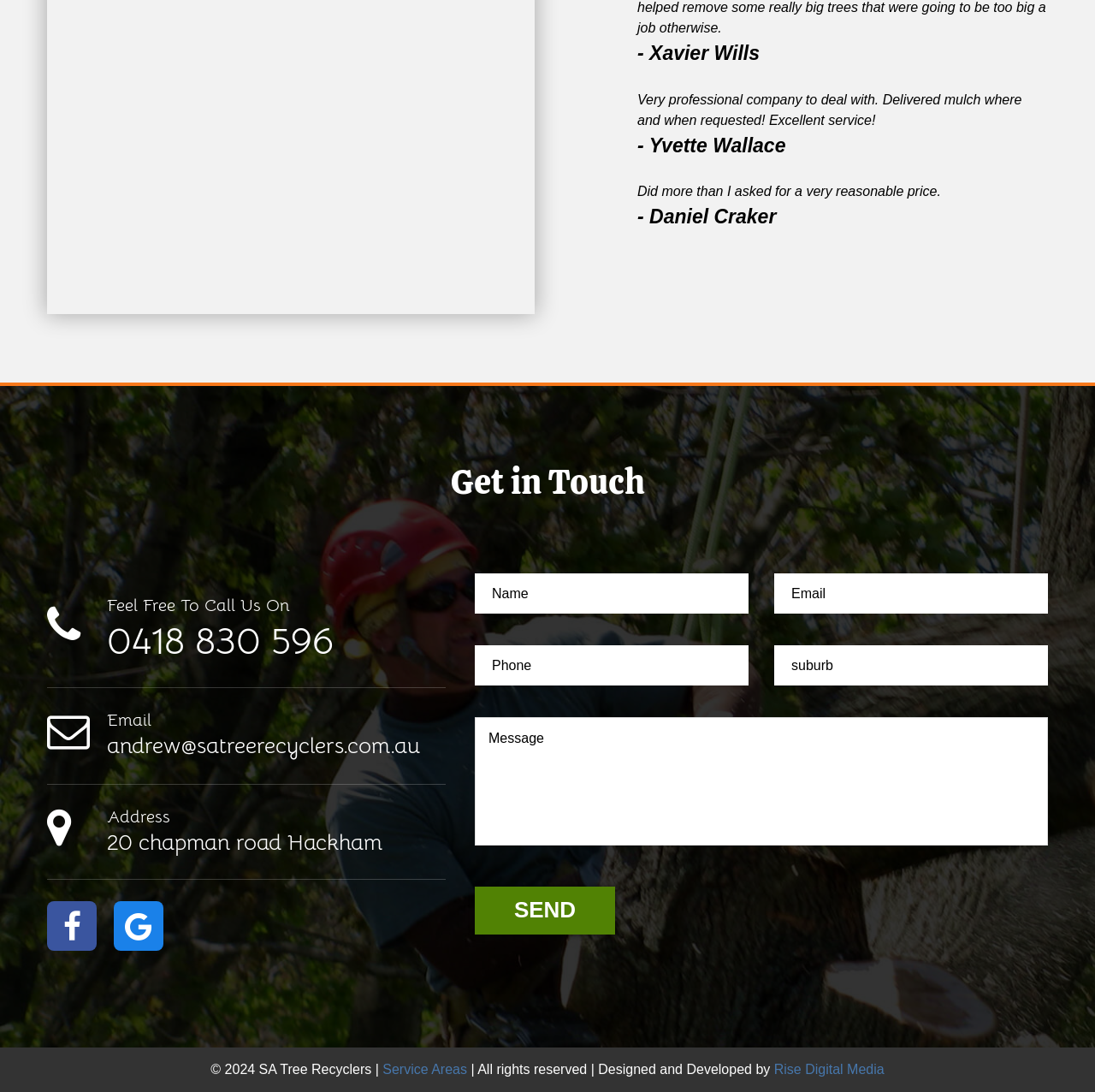Identify the bounding box for the UI element described as: "Rise Digital Media". Ensure the coordinates are four float numbers between 0 and 1, formatted as [left, top, right, bottom].

[0.707, 0.972, 0.808, 0.986]